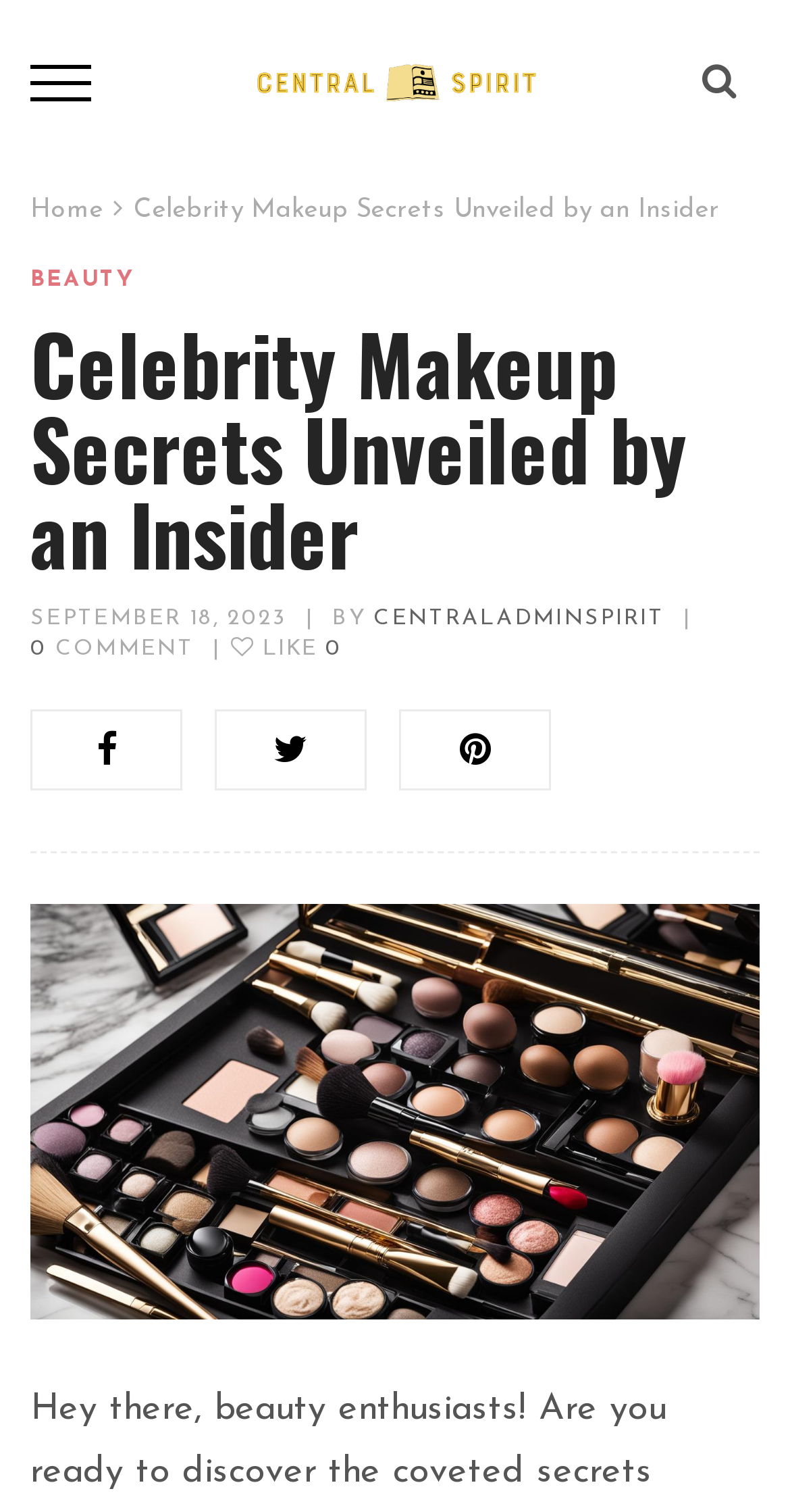Please identify the bounding box coordinates of the clickable area that will fulfill the following instruction: "like the article". The coordinates should be in the format of four float numbers between 0 and 1, i.e., [left, top, right, bottom].

[0.293, 0.422, 0.432, 0.436]